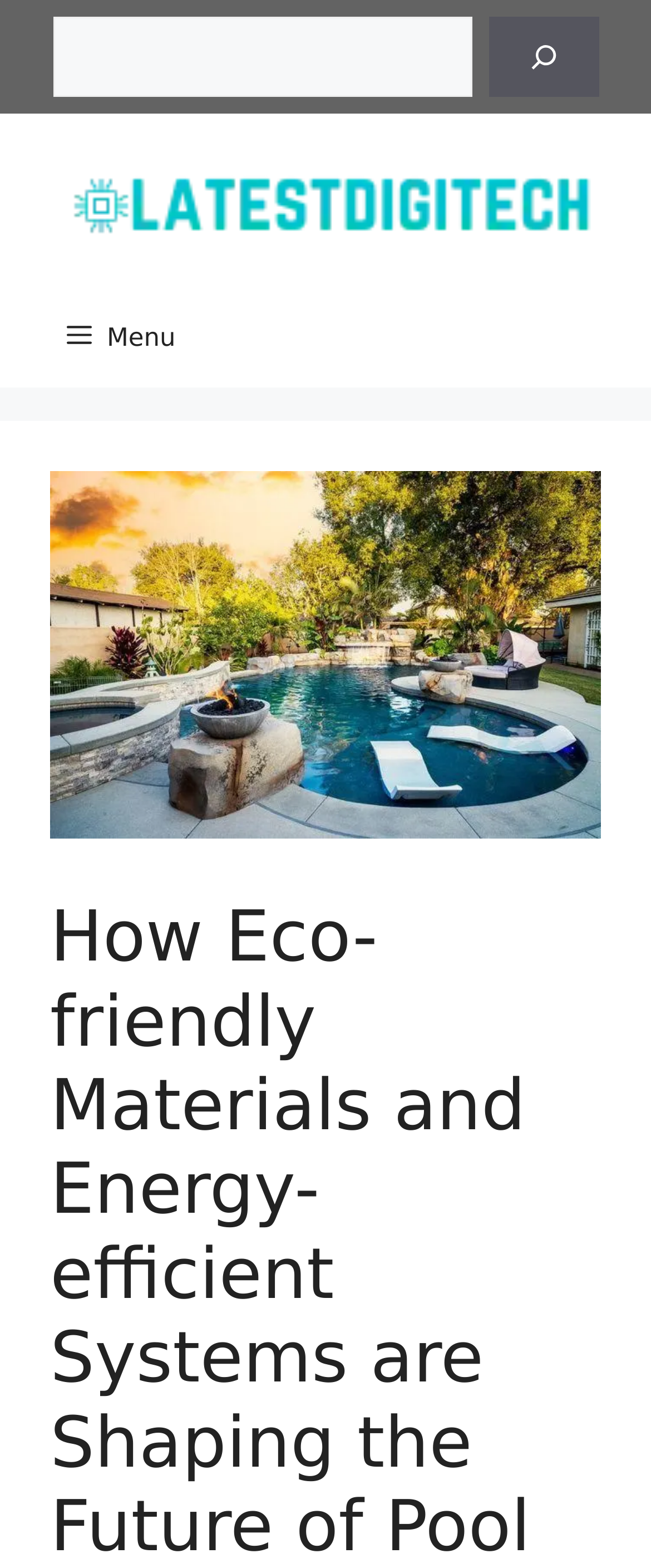Determine the heading of the webpage and extract its text content.

How Eco-friendly Materials and Energy-efficient Systems are Shaping the Future of Pool Design in Southern California